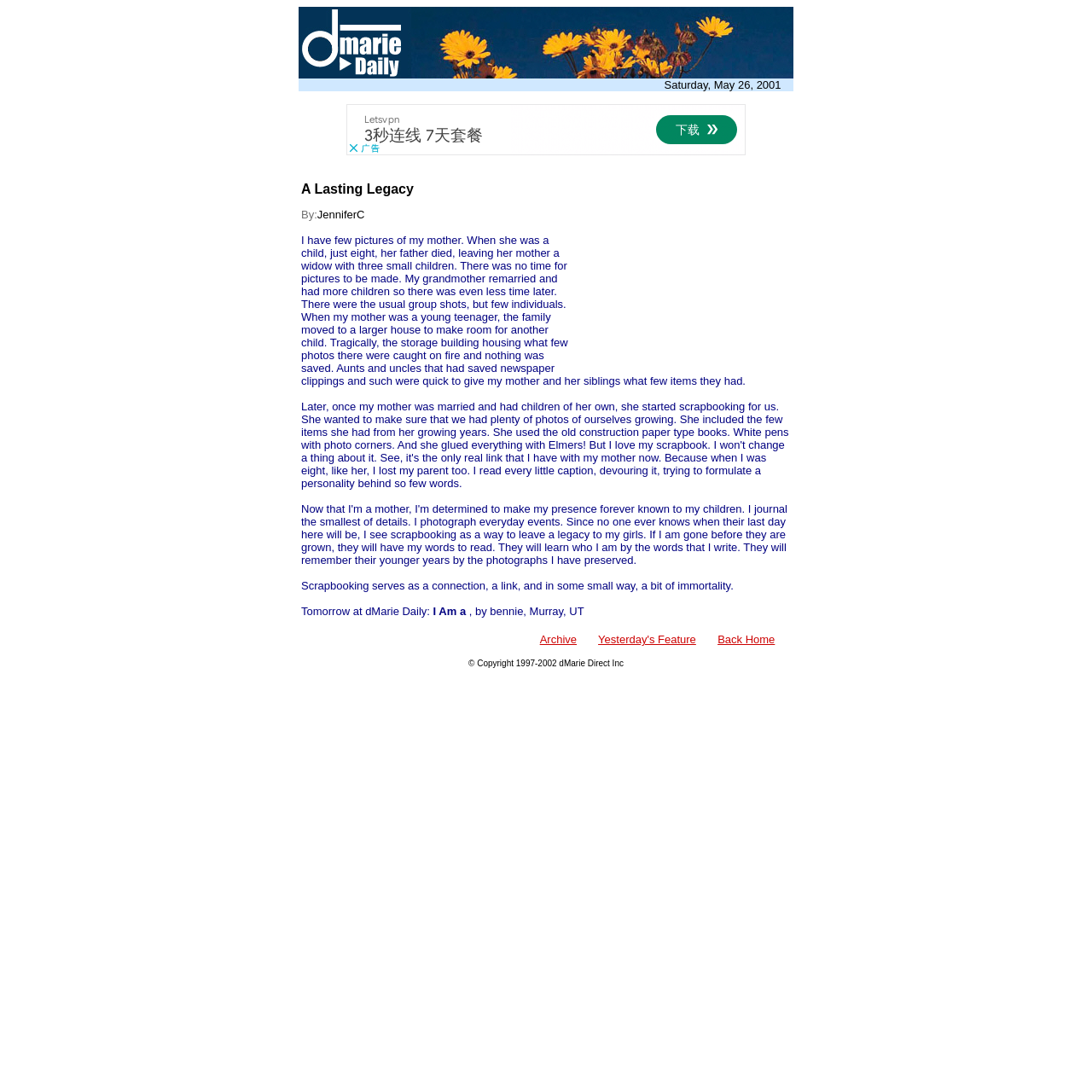Give a one-word or short phrase answer to the question: 
What is the topic of the article 'A Lasting Legacy'?

Scrapbooking